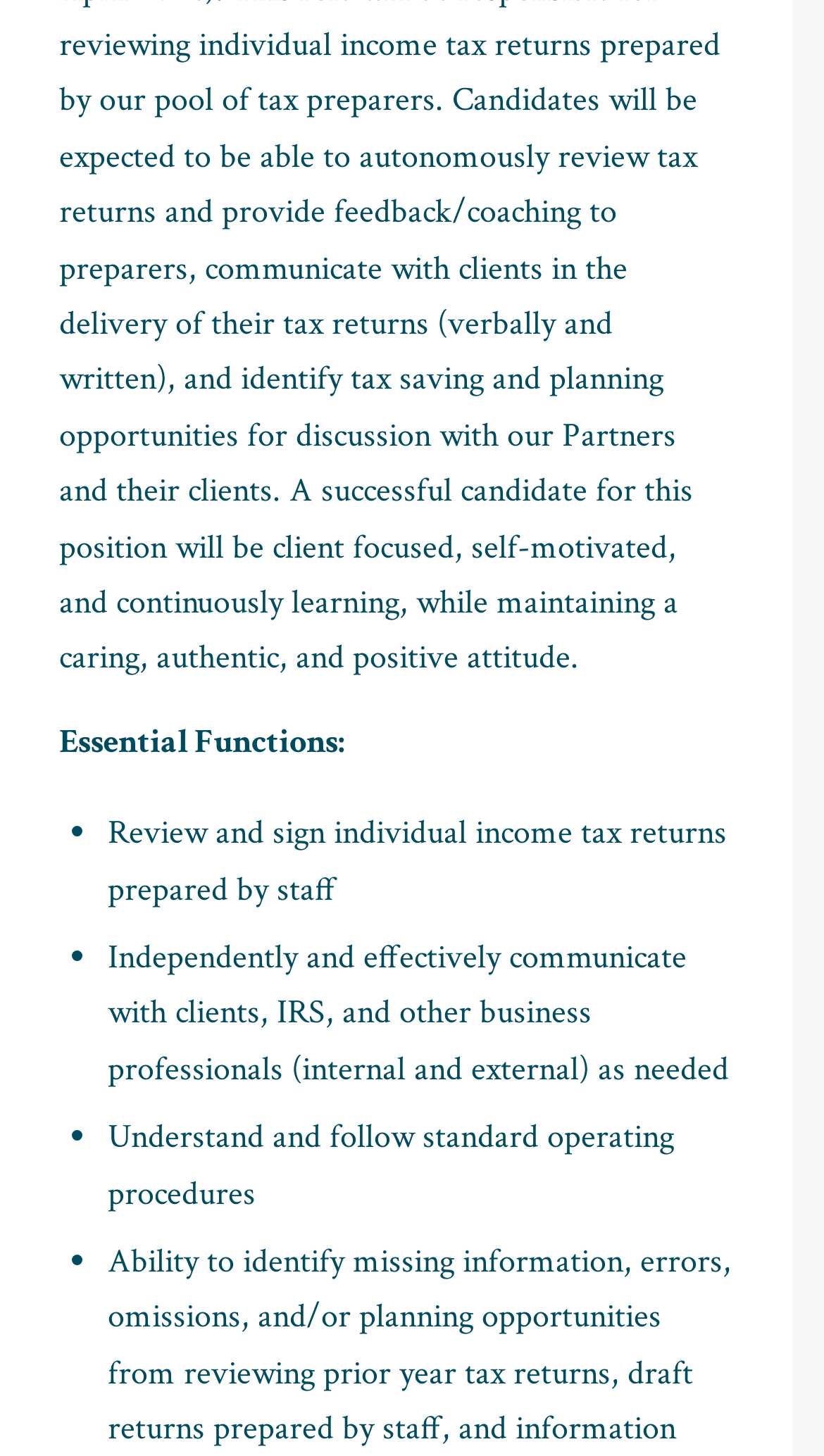How many checkboxes are there?
Please answer the question with as much detail and depth as you can.

There are 17 checkboxes in total, each corresponding to a different service or specialty, such as 'Accounting', 'Assurance', 'Business Consulting', and so on. These checkboxes are located below the list of essential functions and are indicated by the checkbox elements with their respective labels.